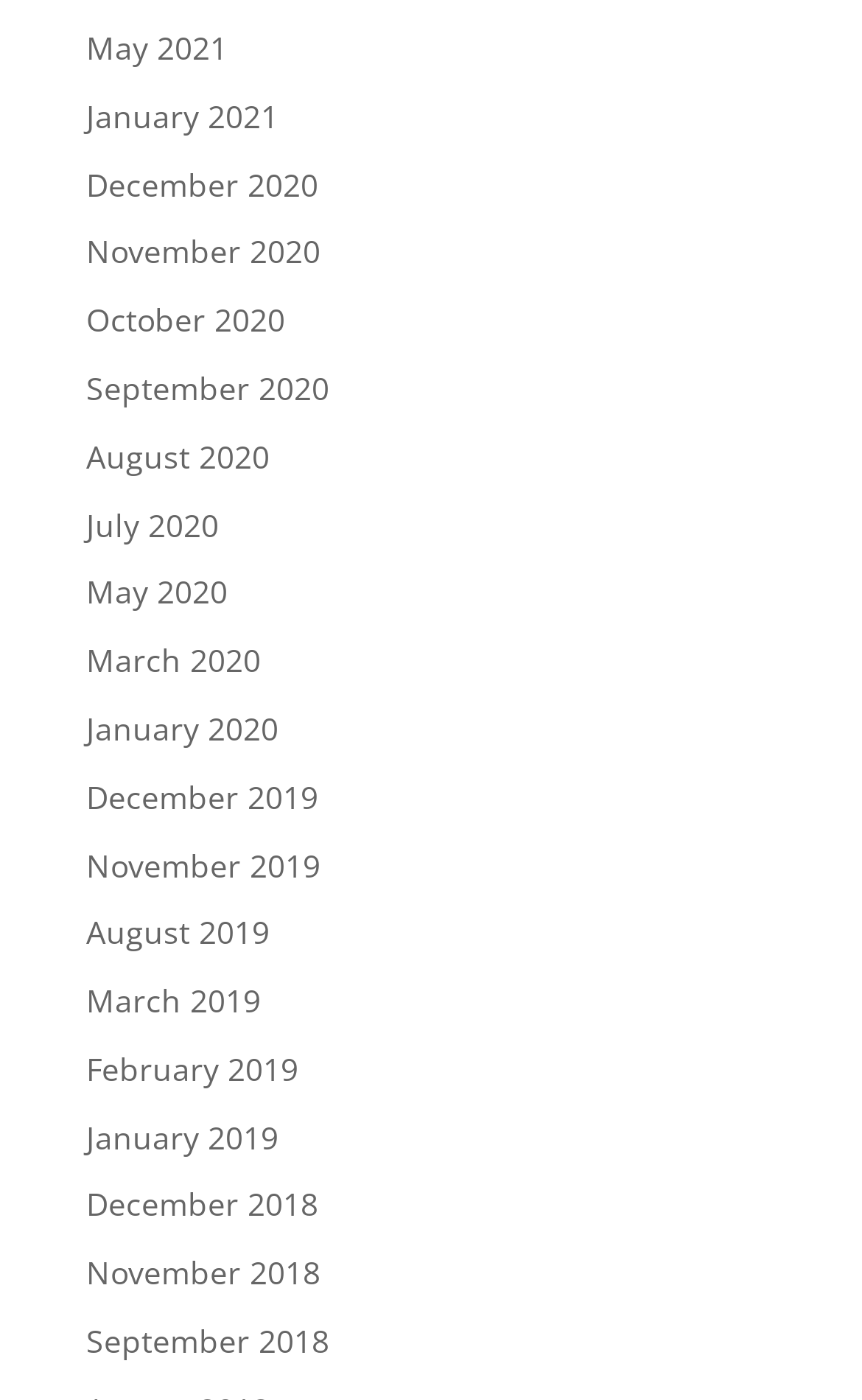What is the earliest month listed?
Using the image, respond with a single word or phrase.

December 2018